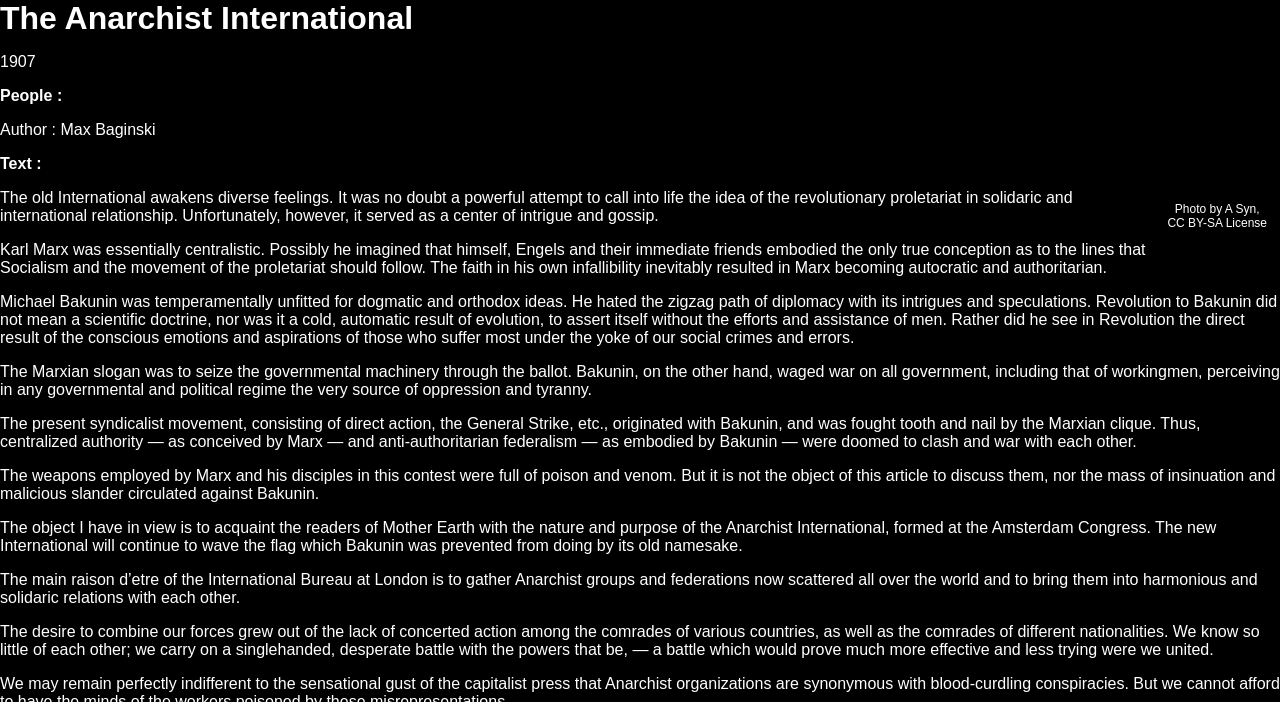Who wrote the article?
Provide an in-depth and detailed answer to the question.

I found the author's name by looking at the StaticText element with the text 'Author : Max Baginski' which is located below the 'People :' text.